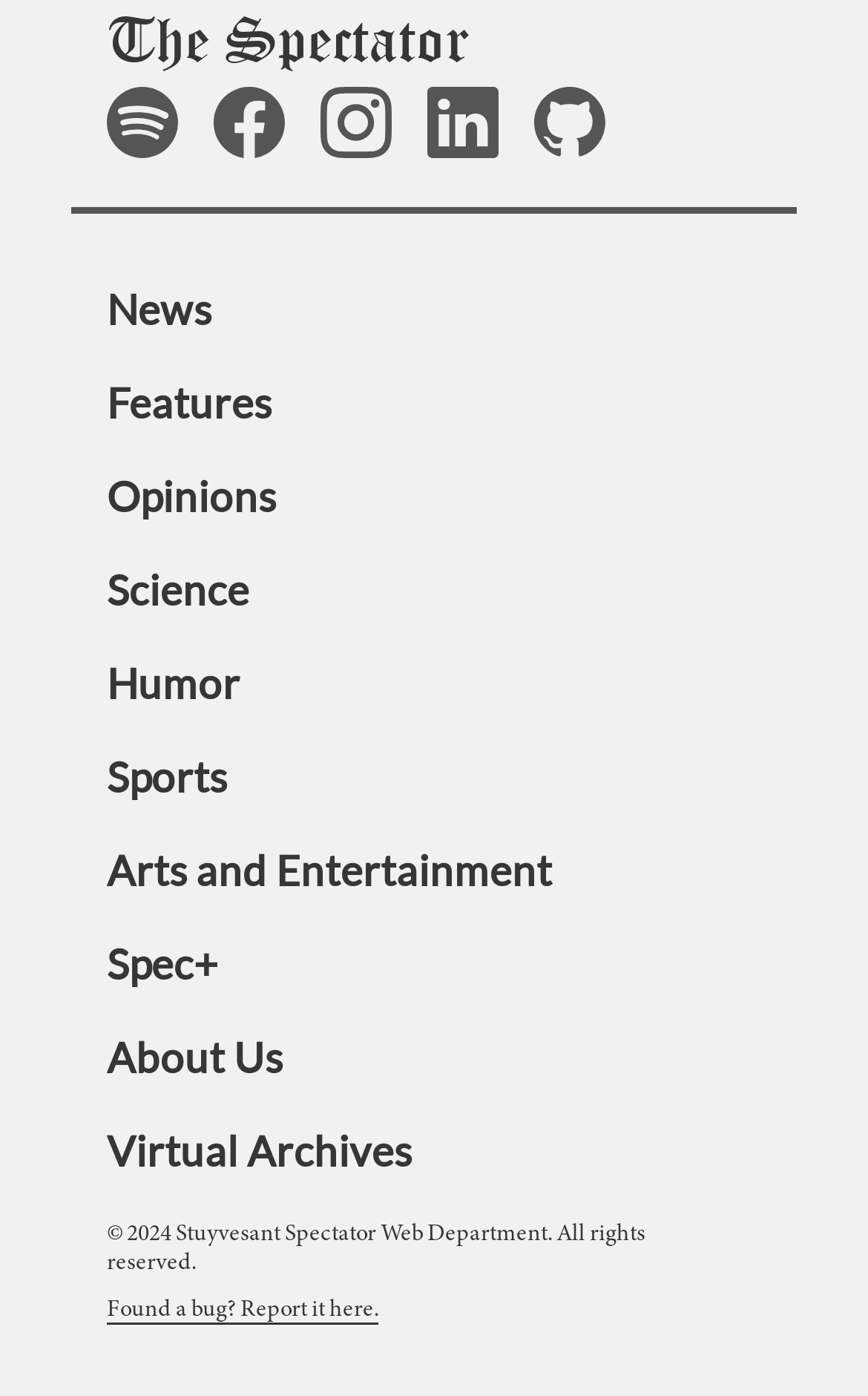Please identify the bounding box coordinates of the element's region that should be clicked to execute the following instruction: "view CFIP Recipients 2023-2024". The bounding box coordinates must be four float numbers between 0 and 1, i.e., [left, top, right, bottom].

None